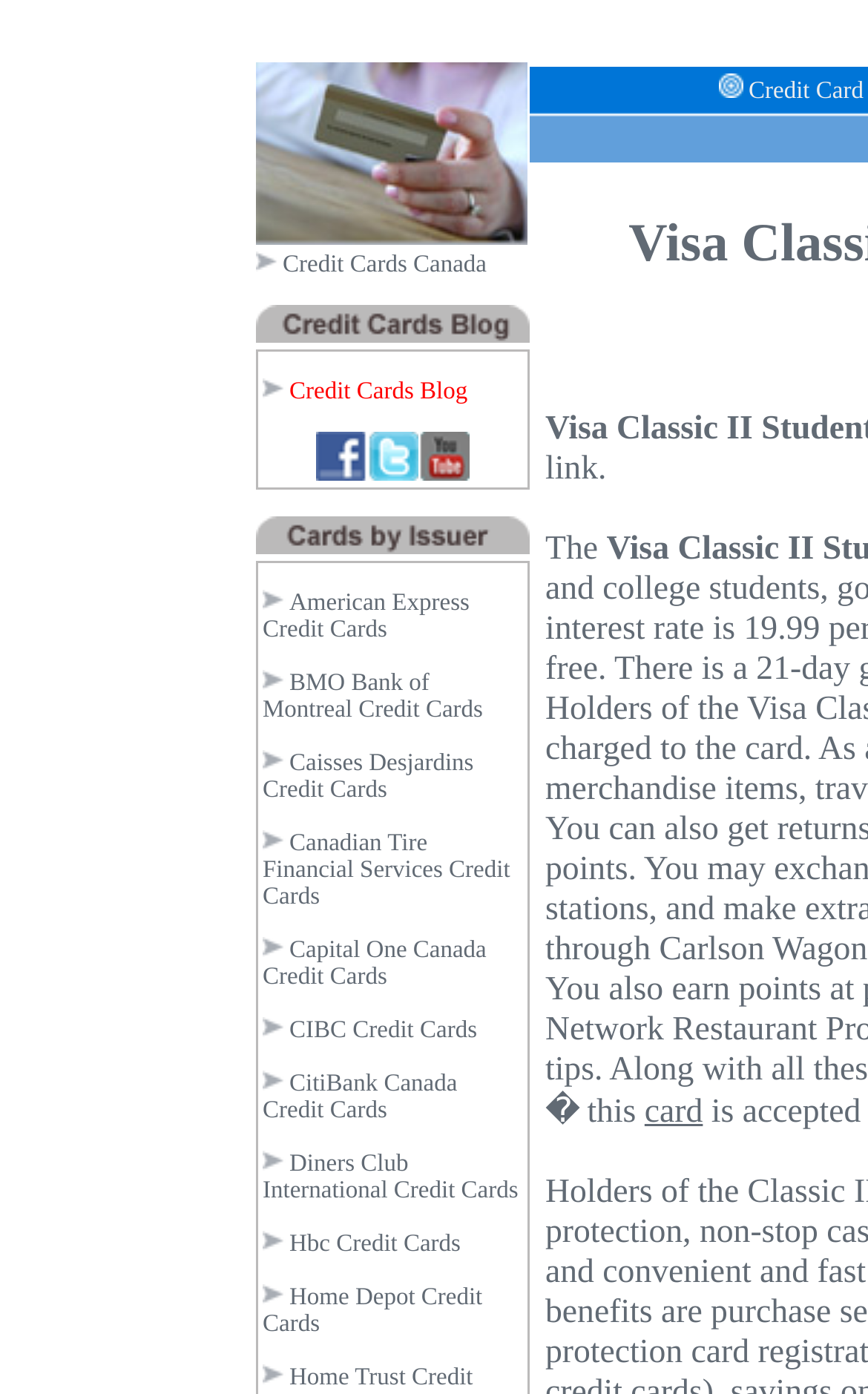Please answer the following question using a single word or phrase: 
What type of images are used on this webpage?

Logos and icons